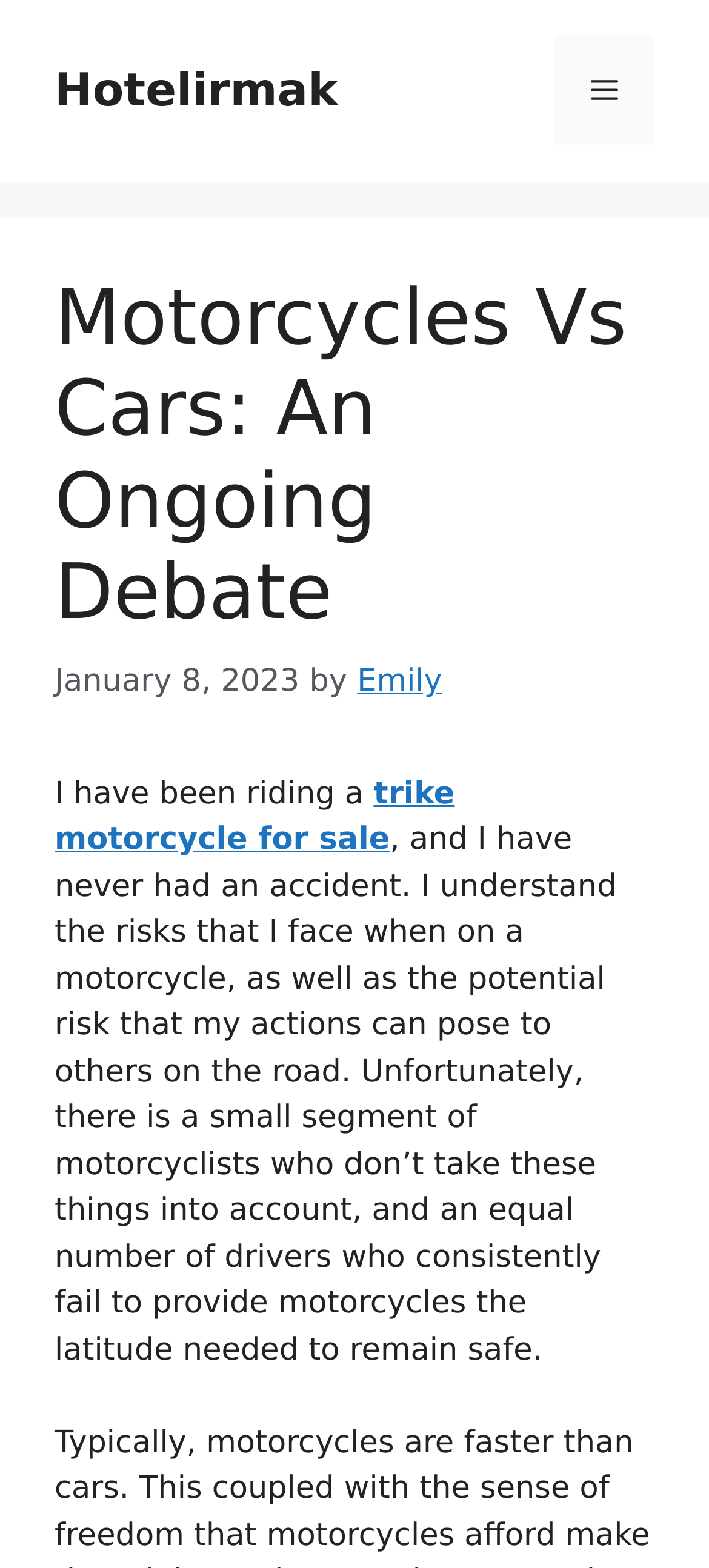What is the date of the article?
Look at the image and answer with only one word or phrase.

January 8, 2023